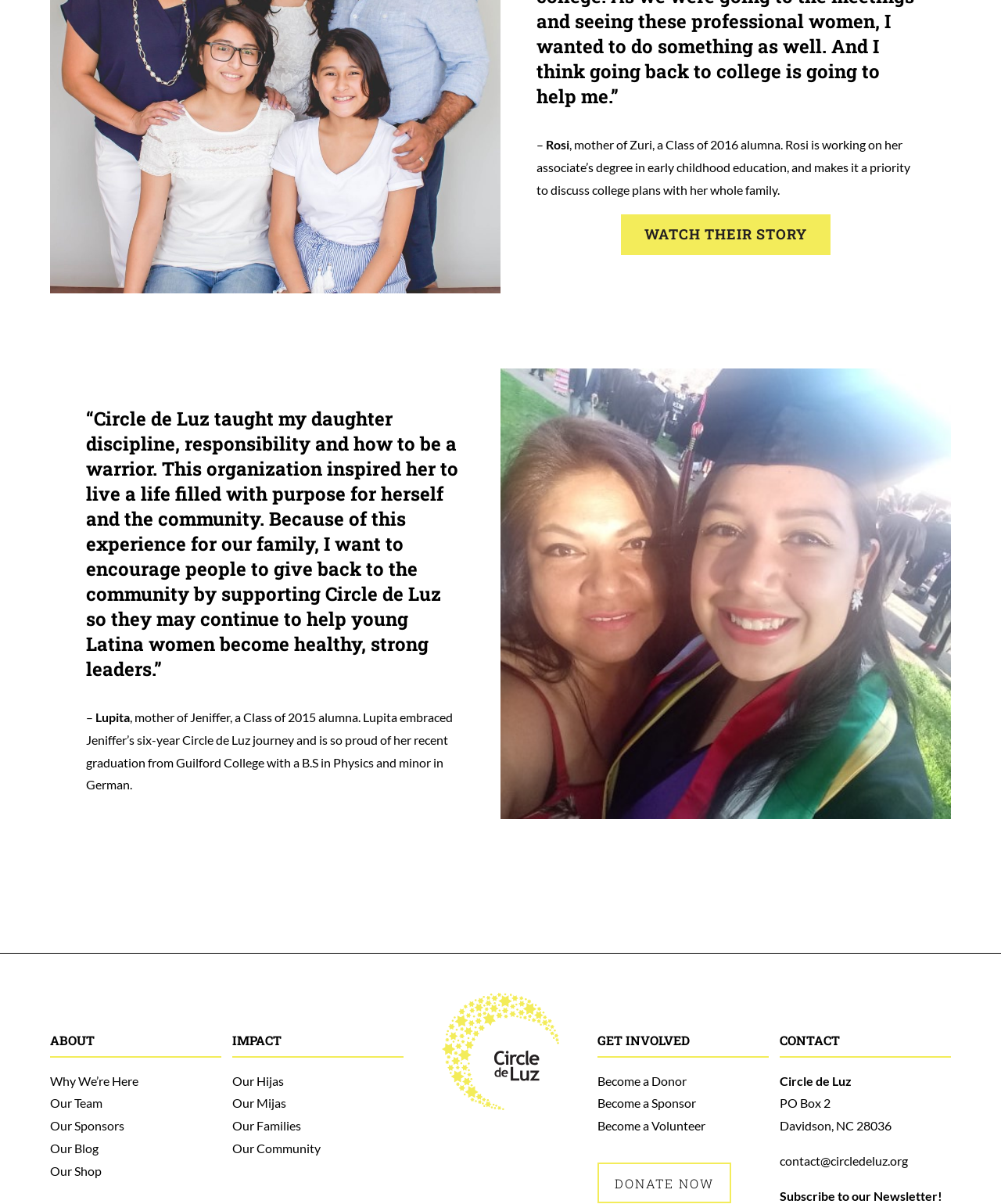How many links are there in the 'GET INVOLVED' section?
Please provide a single word or phrase as the answer based on the screenshot.

3